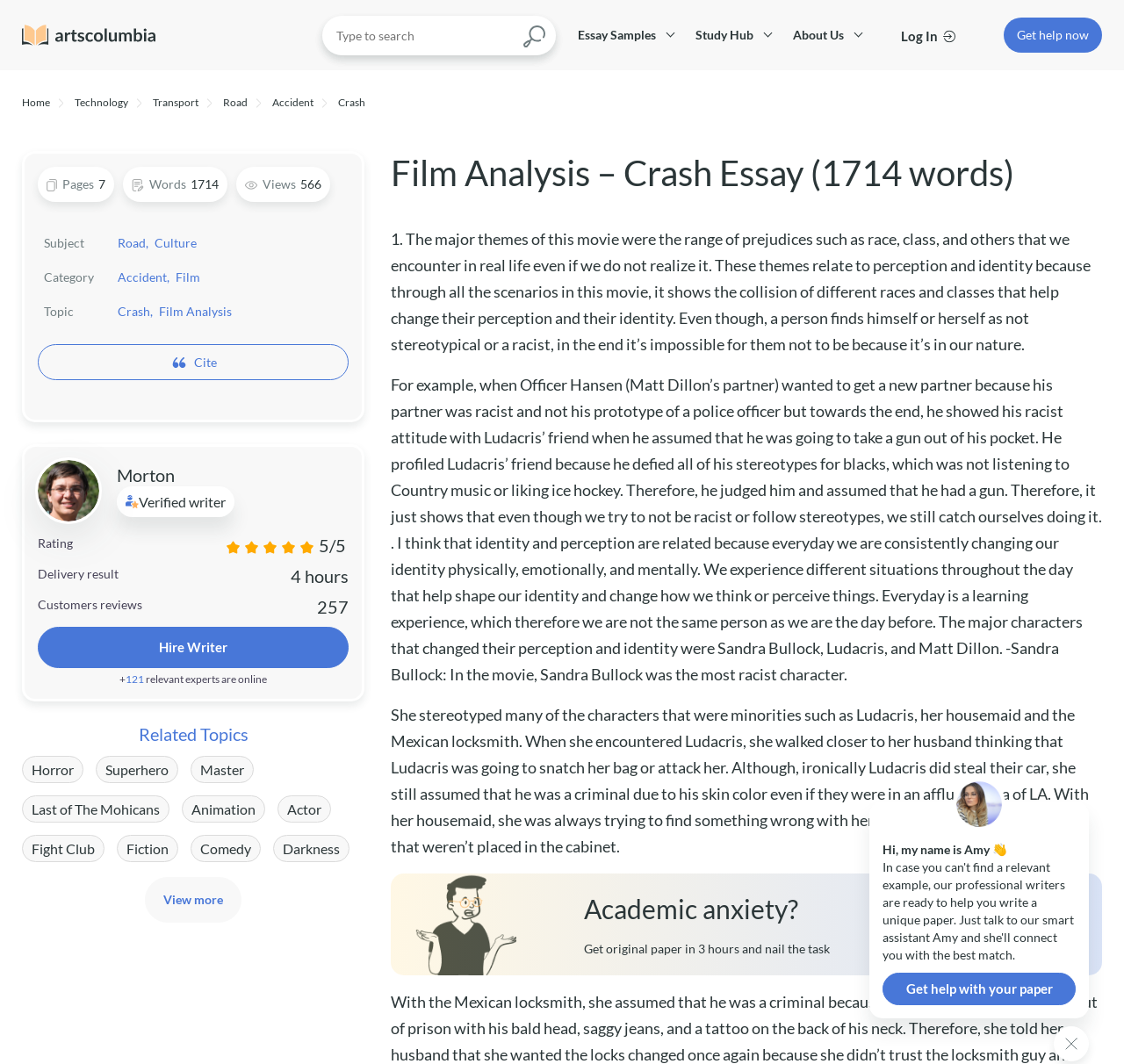Using the information in the image, give a comprehensive answer to the question: 
Who is the author of the essay?

The author of the essay is mentioned in the section where it says 'Verified writer' and displays the name 'Morton'.